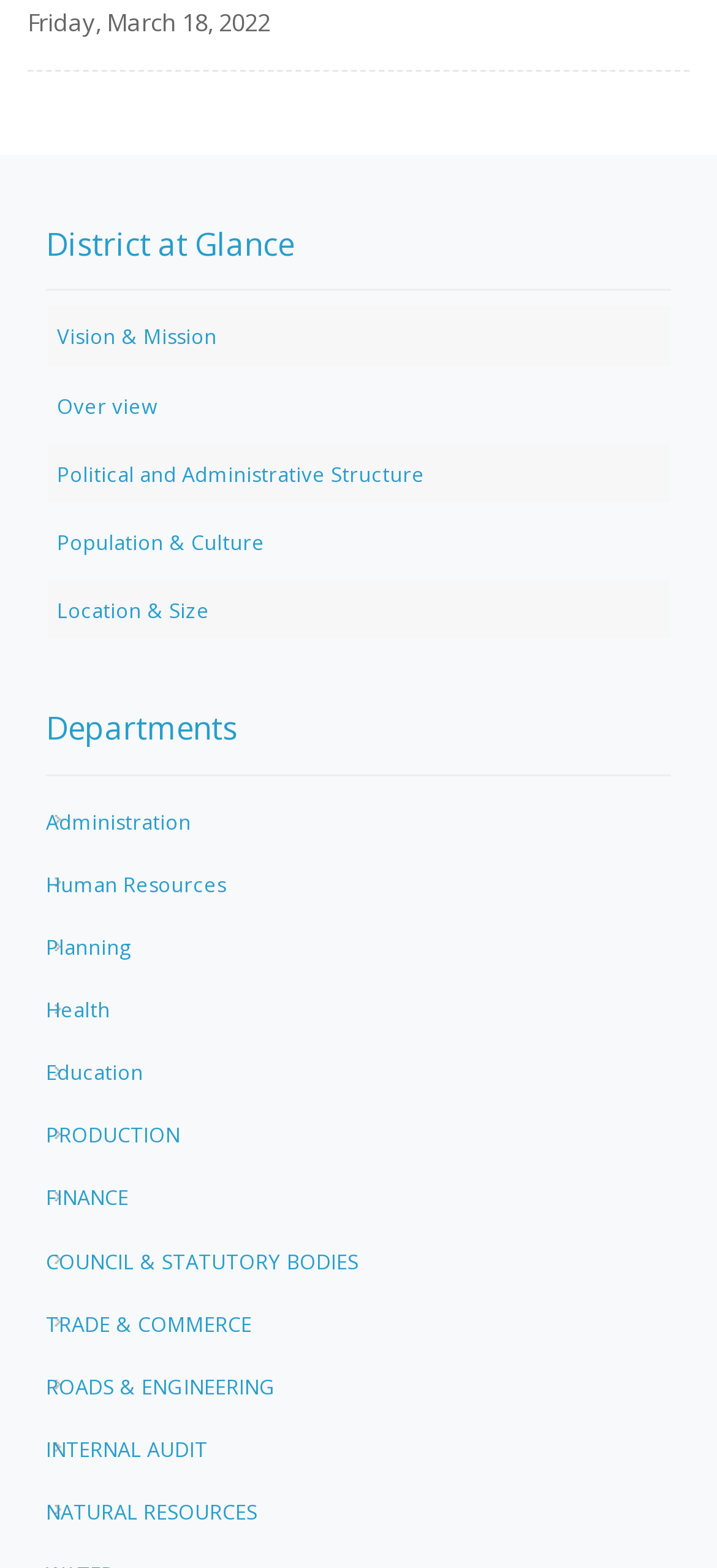Could you find the bounding box coordinates of the clickable area to complete this instruction: "View Vision & Mission"?

[0.079, 0.206, 0.303, 0.223]